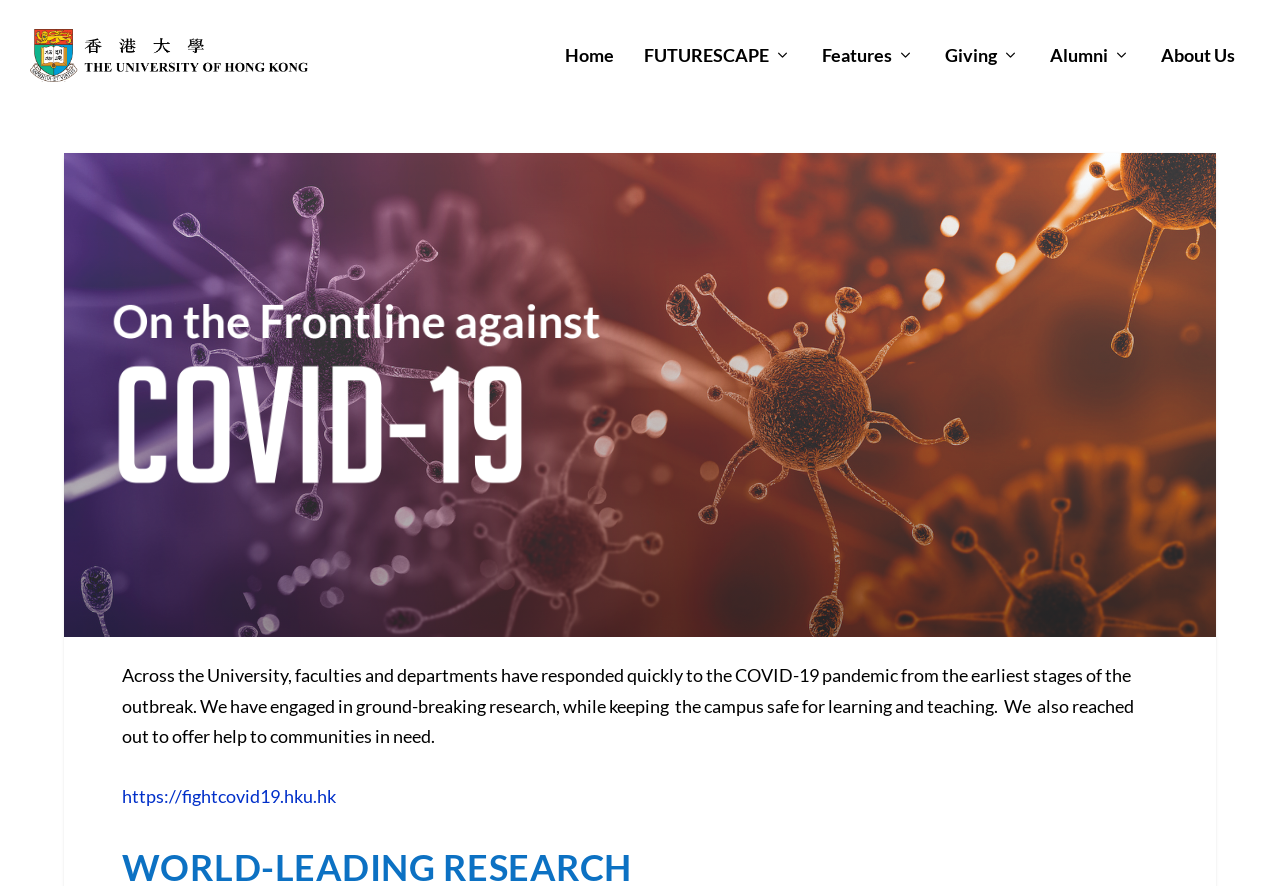What is the main topic of this webpage?
From the image, respond using a single word or phrase.

COVID-19